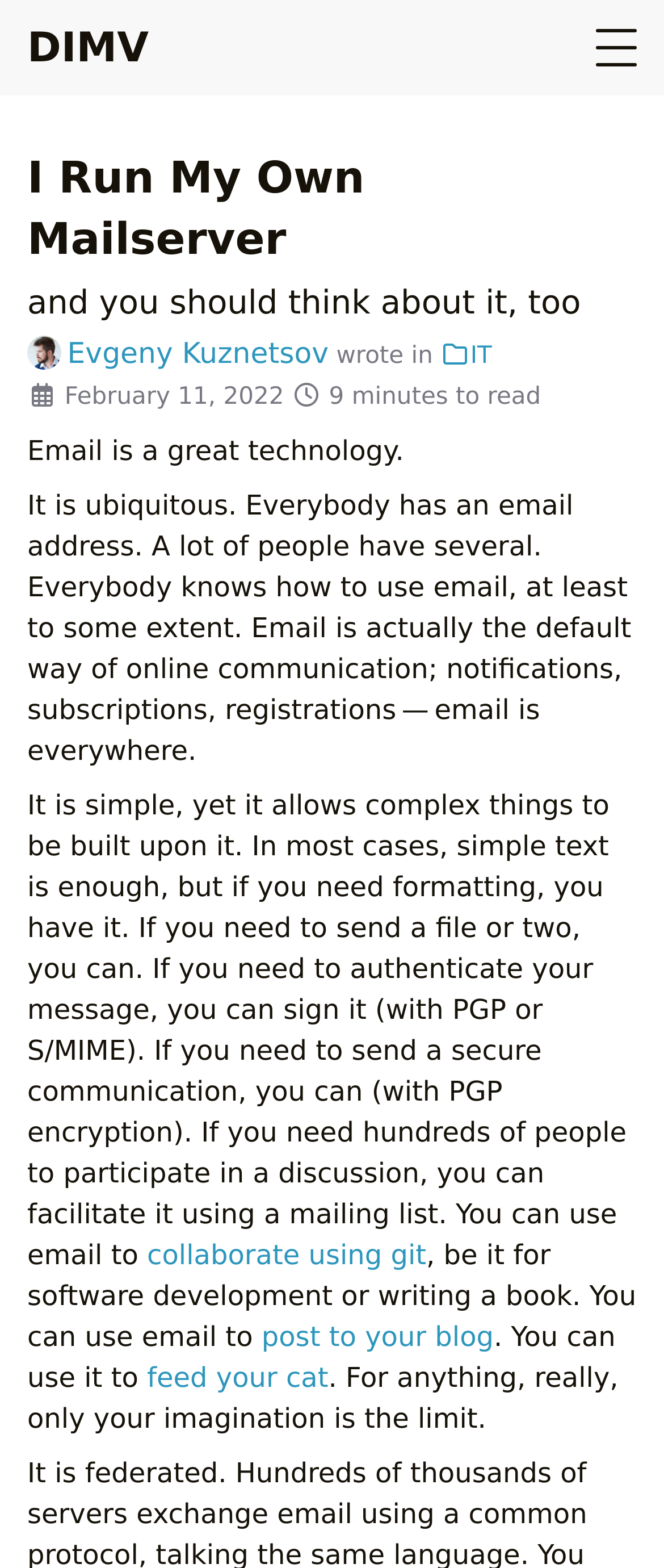When was the article published?
Use the information from the screenshot to give a comprehensive response to the question.

The publication date of the article can be found by looking at the time element which is located below the author's information. The time element contains a link 'February 11, 2022' which indicates the date the article was published.